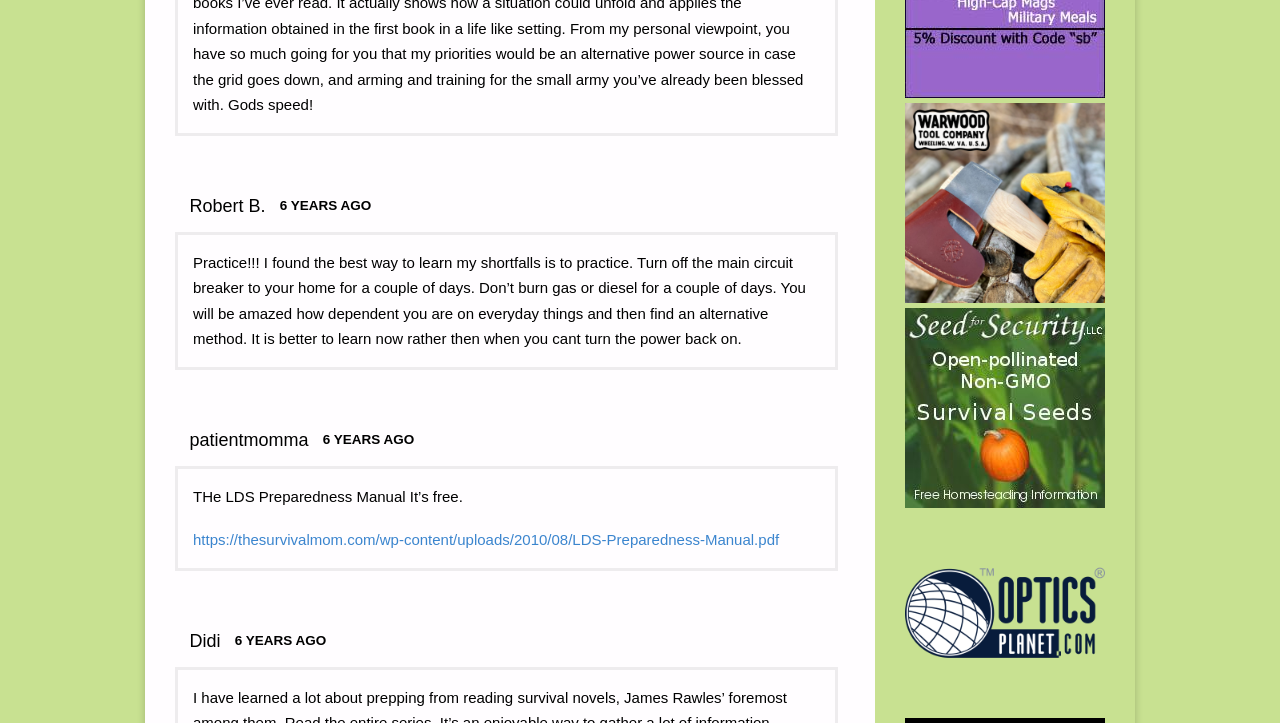Determine the bounding box coordinates for the UI element described. Format the coordinates as (top-left x, top-left y, bottom-right x, bottom-right y) and ensure all values are between 0 and 1. Element description: title="Seed for Security, LLC"

[0.707, 0.427, 0.863, 0.703]